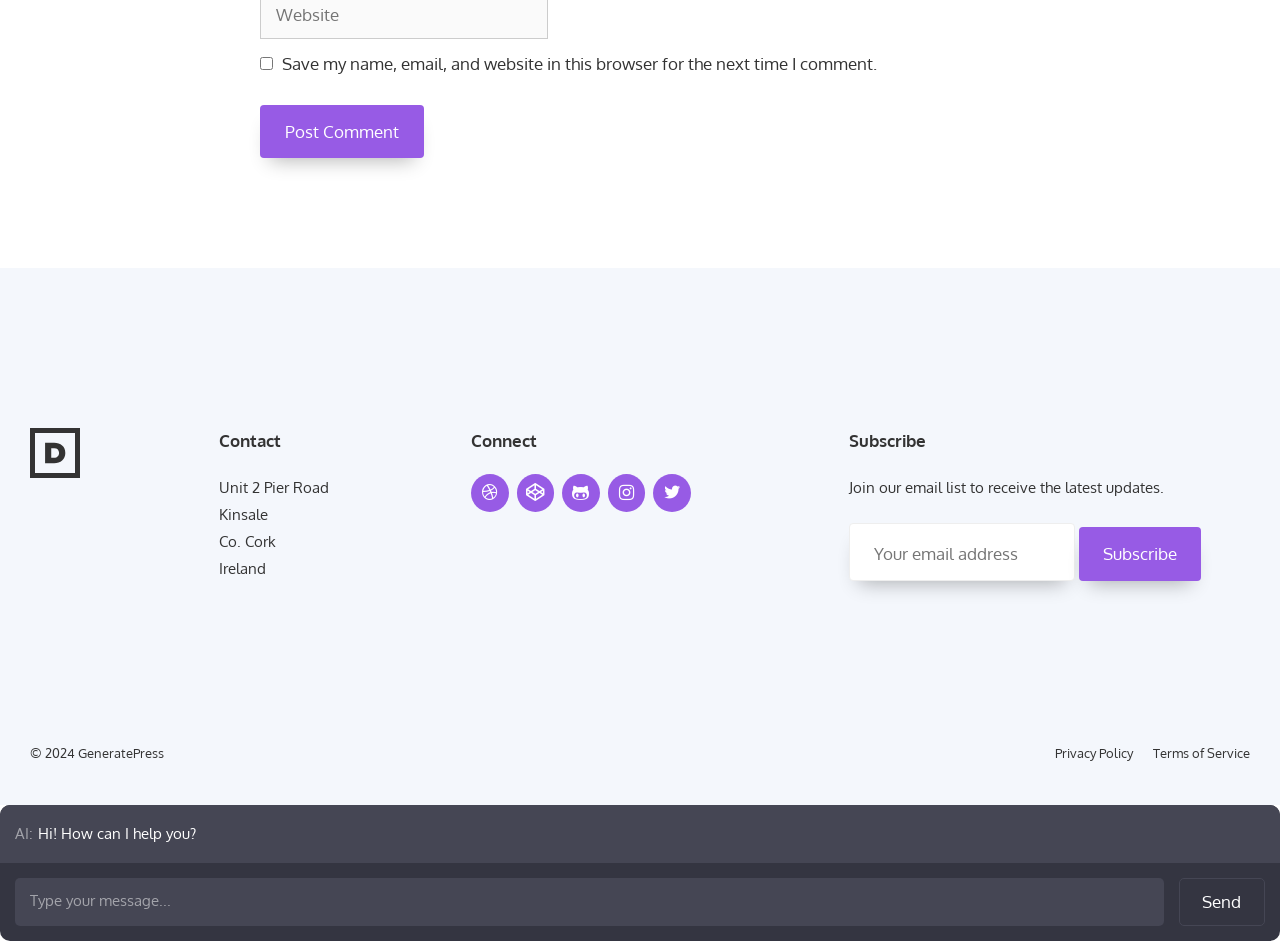Please identify the bounding box coordinates of the clickable area that will allow you to execute the instruction: "Subscribe with your email address".

[0.663, 0.556, 0.84, 0.617]